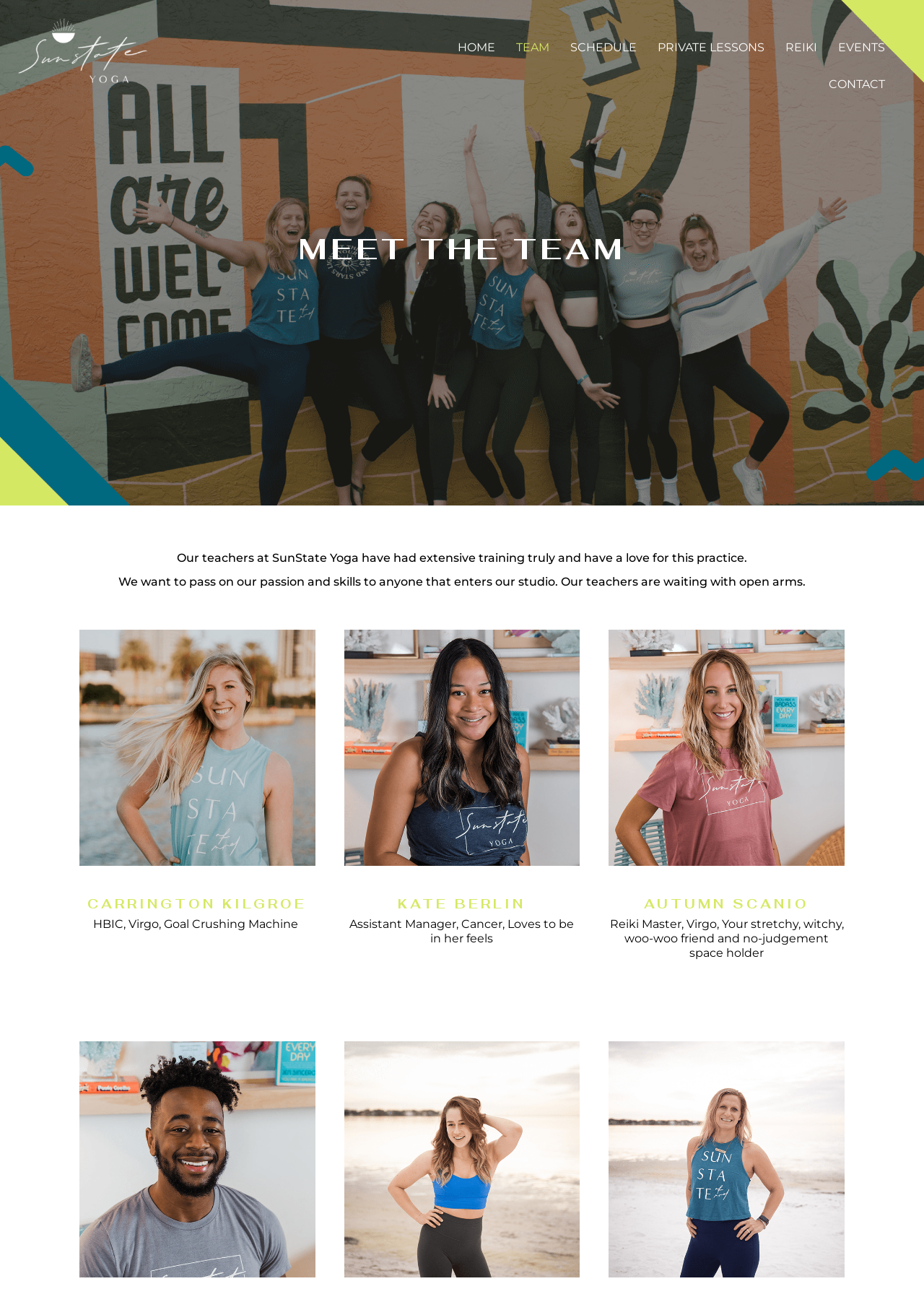Please identify the bounding box coordinates of the clickable element to fulfill the following instruction: "View Carrington Kilgroe's profile". The coordinates should be four float numbers between 0 and 1, i.e., [left, top, right, bottom].

[0.086, 0.489, 0.341, 0.672]